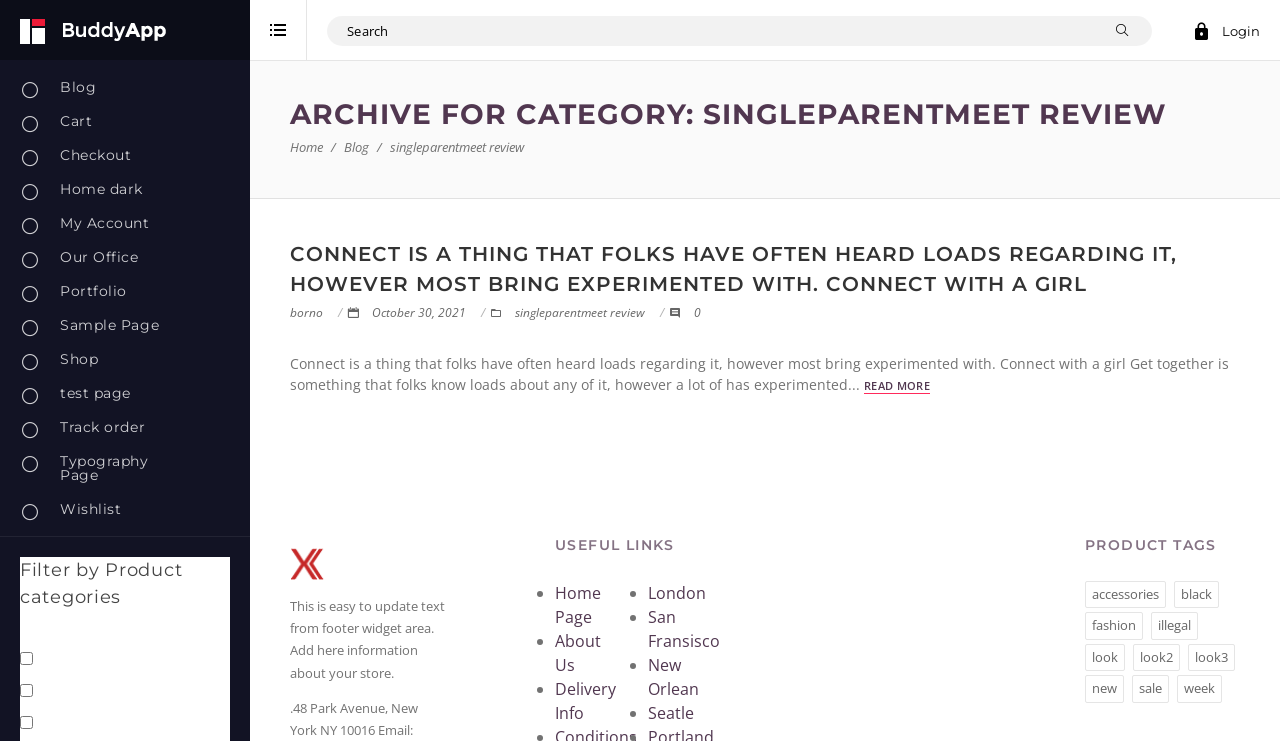From the element description Home, predict the bounding box coordinates of the UI element. The coordinates must be specified in the format (top-left x, top-left y, bottom-right x, bottom-right y) and should be within the 0 to 1 range.

[0.227, 0.186, 0.252, 0.211]